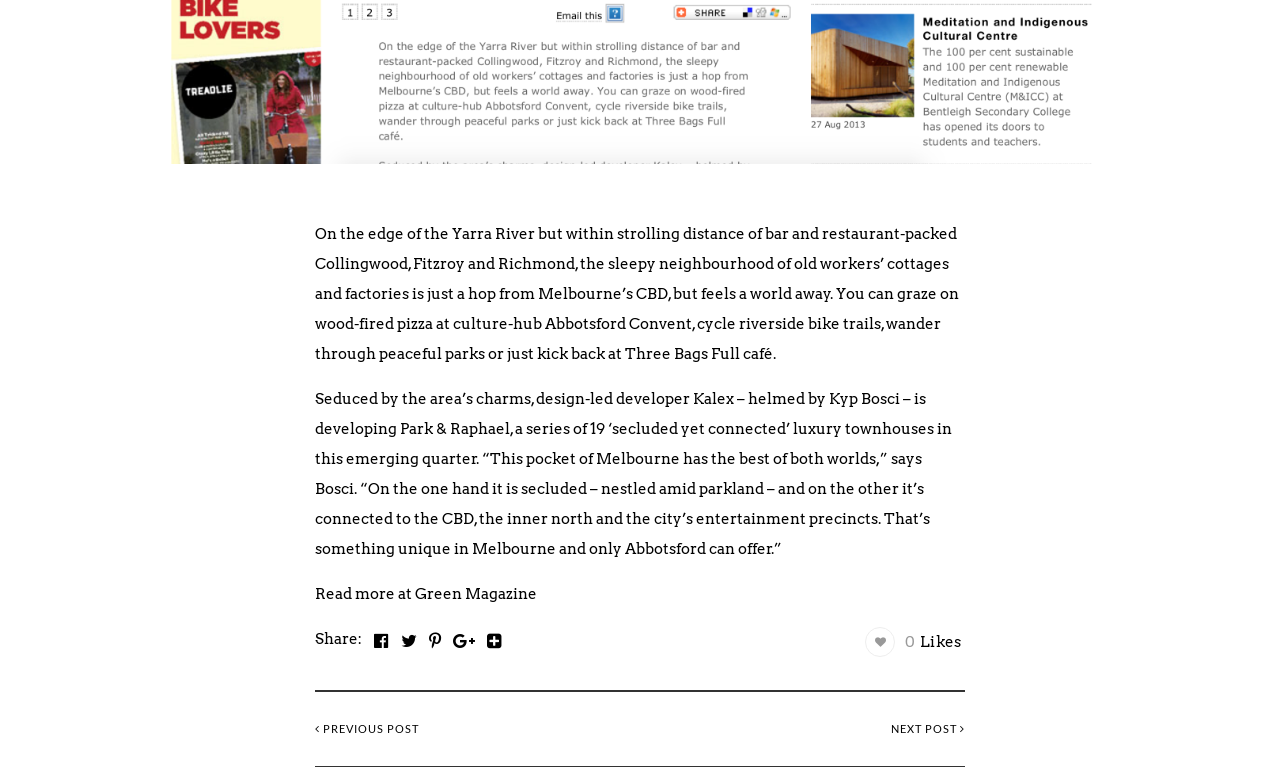Using the webpage screenshot and the element description 0, determine the bounding box coordinates. Specify the coordinates in the format (top-left x, top-left y, bottom-right x, bottom-right y) with values ranging from 0 to 1.

[0.676, 0.803, 0.754, 0.834]